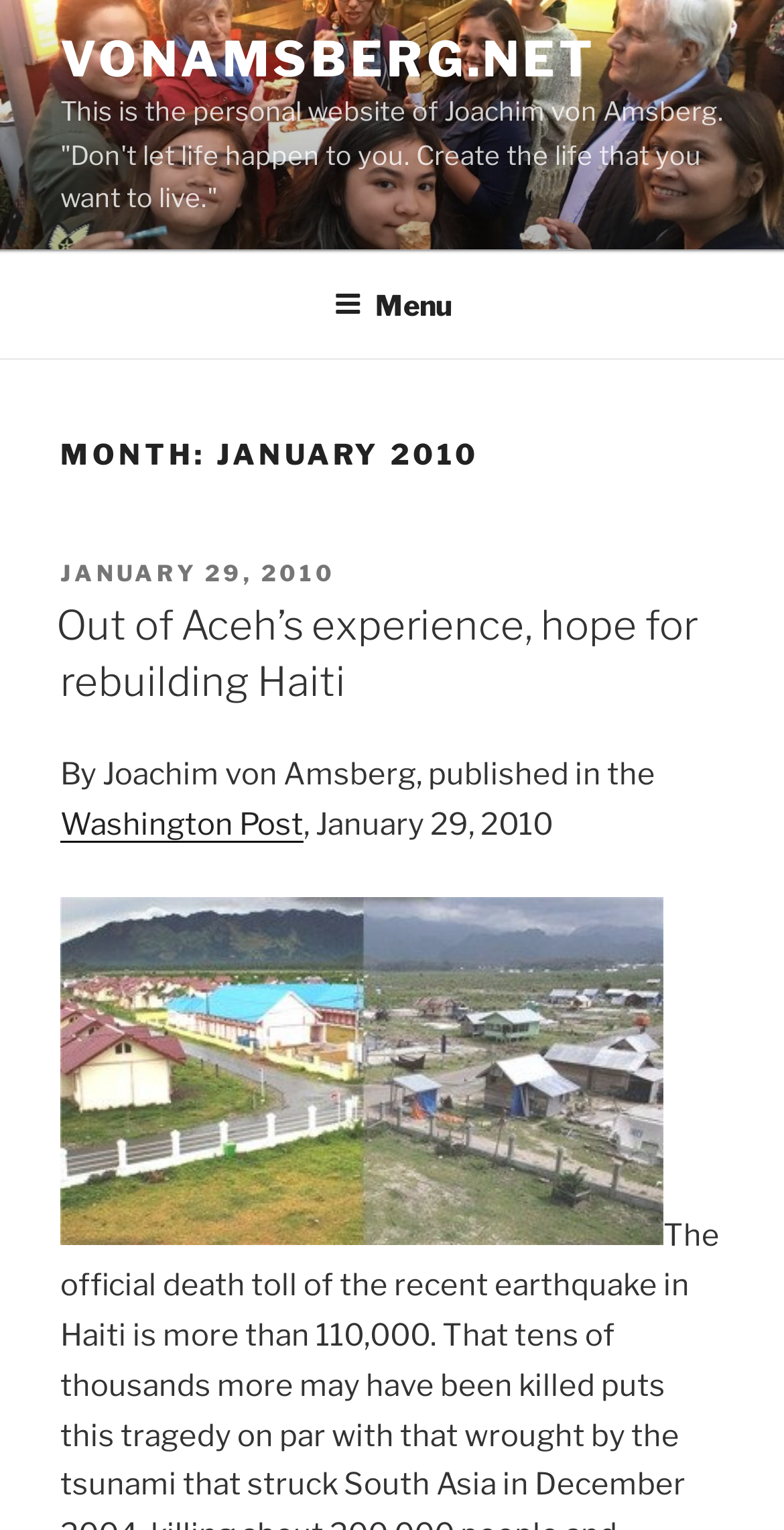In which newspaper was the article published?
Please provide a comprehensive answer based on the contents of the image.

The static text 'By Joachim von Amsberg, published in the Washington Post' indicates that the article was published in the Washington Post.